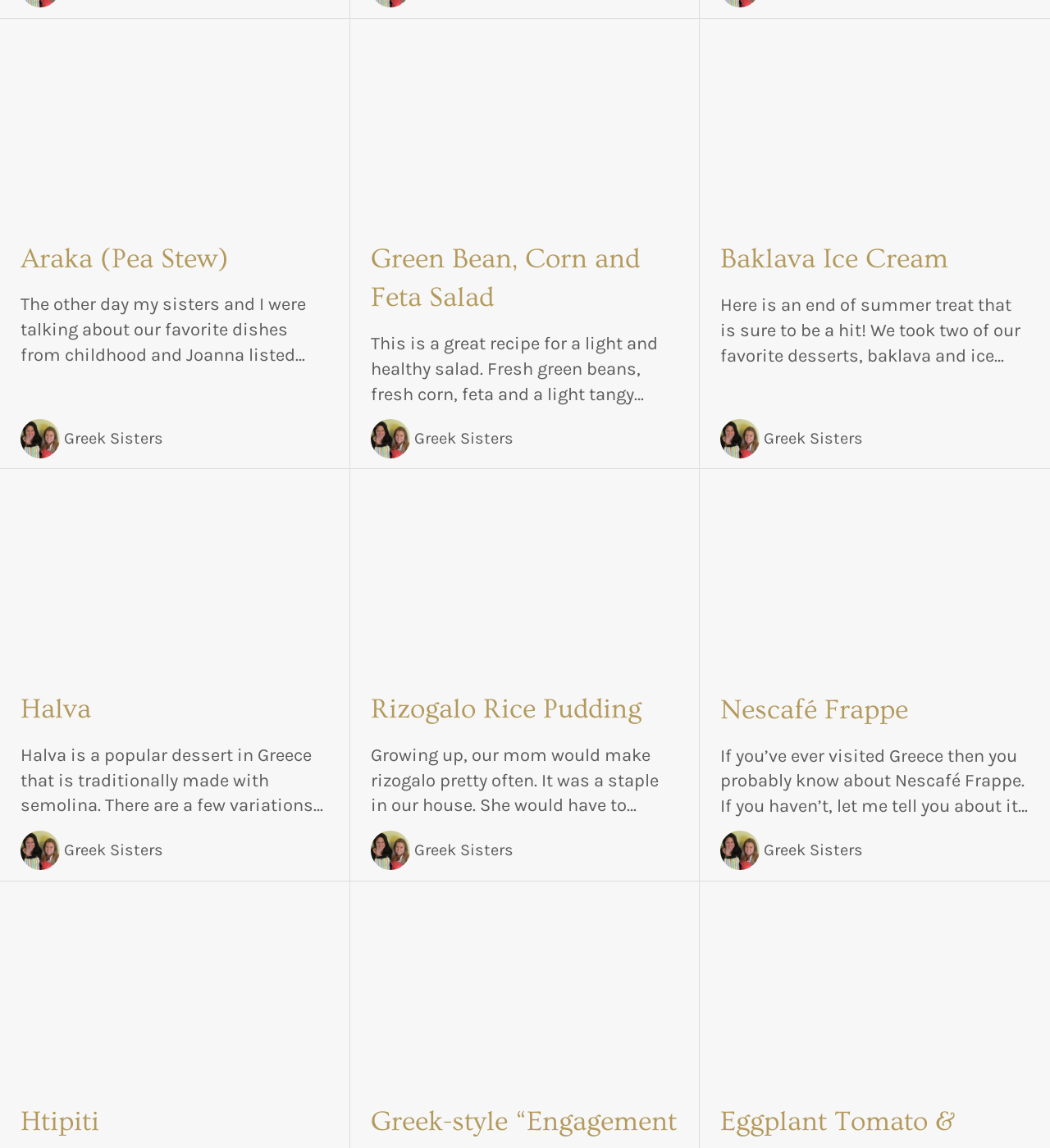Respond to the following question using a concise word or phrase: 
What is the name of the popular Greek dessert made with semolina?

Halva